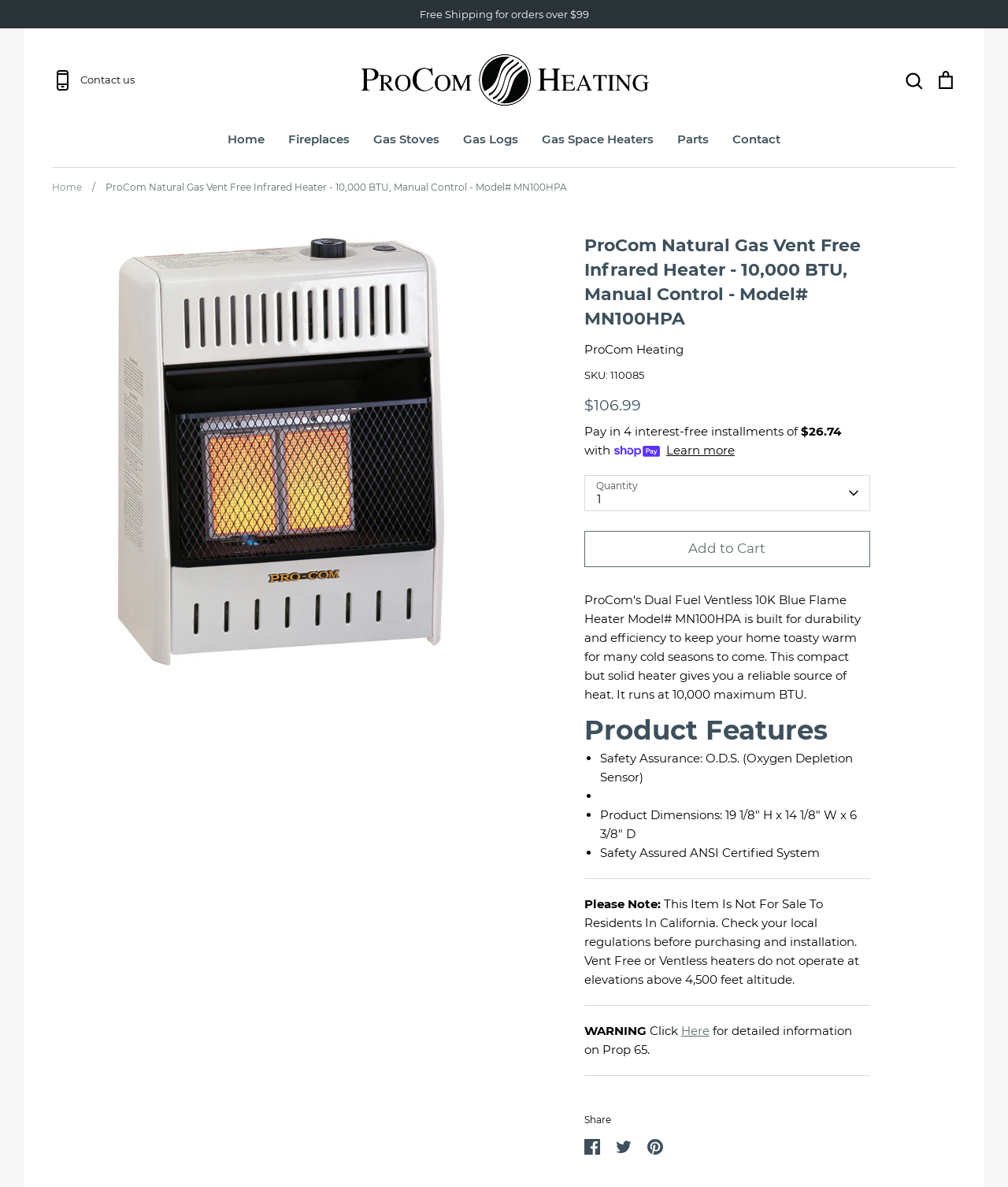Please identify the coordinates of the bounding box that should be clicked to fulfill this instruction: "Add to Cart".

[0.58, 0.447, 0.863, 0.477]